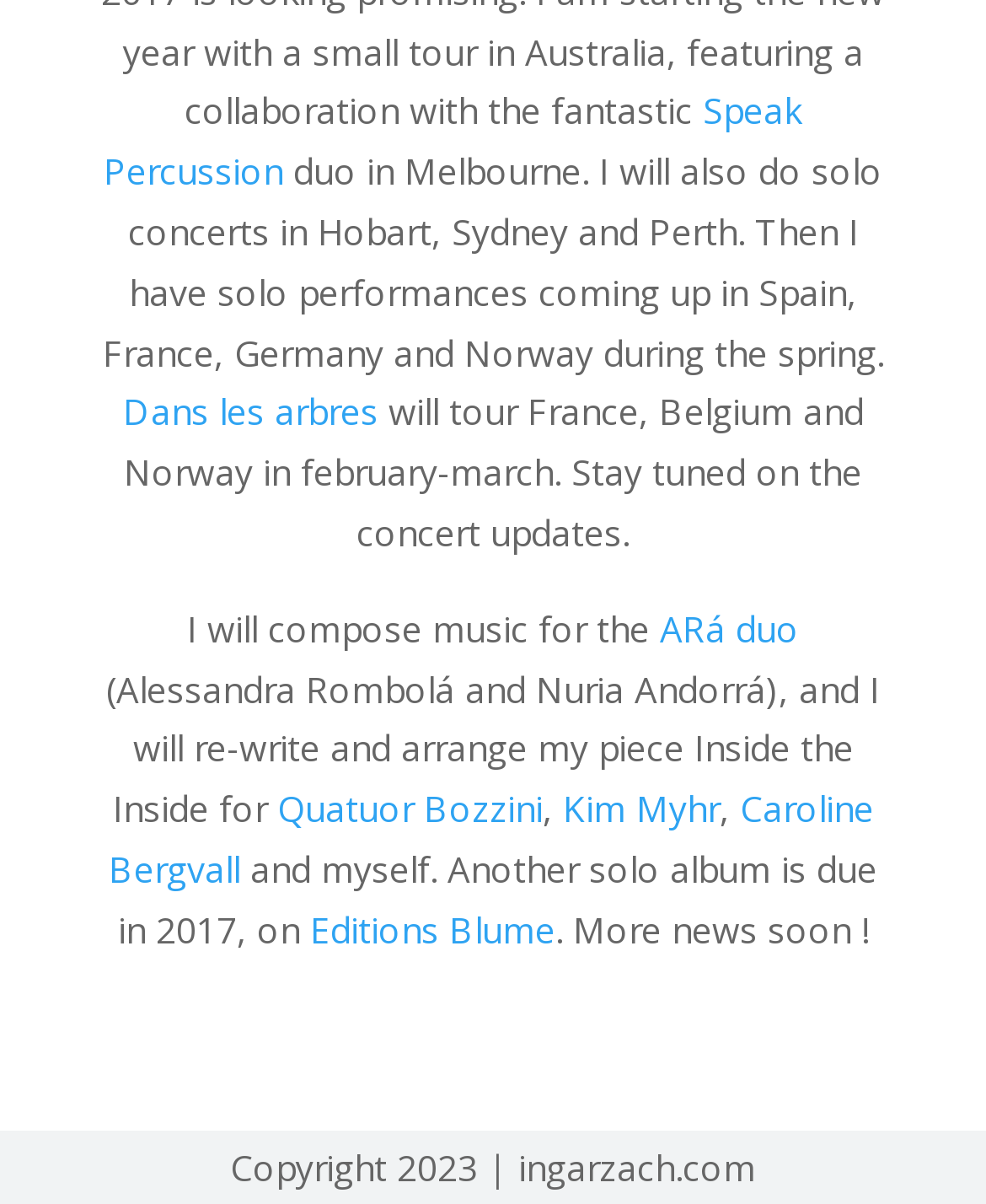Based on the image, please elaborate on the answer to the following question:
What is the name of the duo the musician is part of?

The link 'Speak Percussion' is mentioned at the top of the page, indicating that the musician is part of a duo with this name.